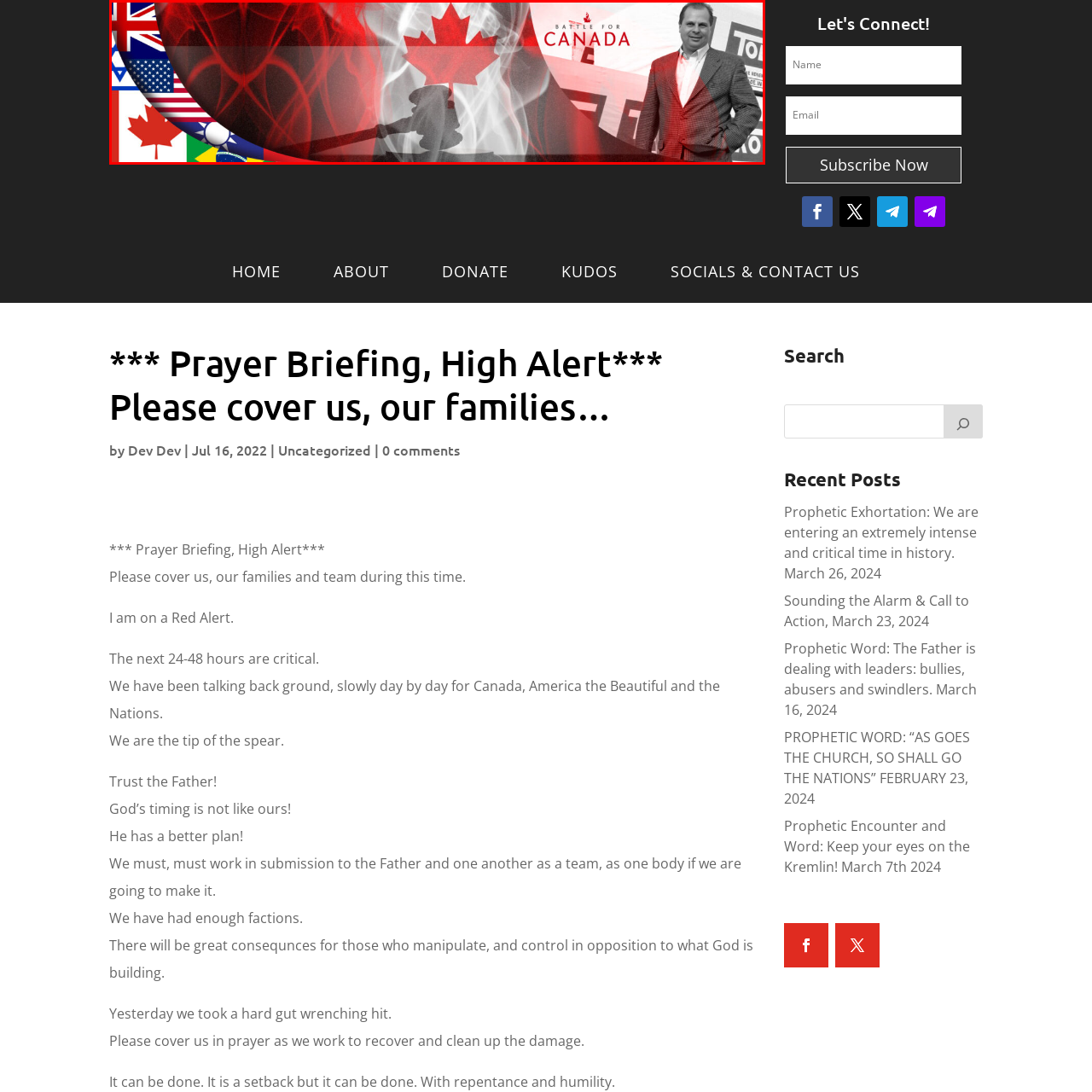Look closely at the zone within the orange frame and give a detailed answer to the following question, grounding your response on the visual details: 
What is the theme of the artwork?

The caption clearly states that the image features a powerful and symbolic portrayal emphasizing the theme 'Battle for Canada', which is also underscored by the phrase 'BATTLE FOR CANADA' in striking red text.